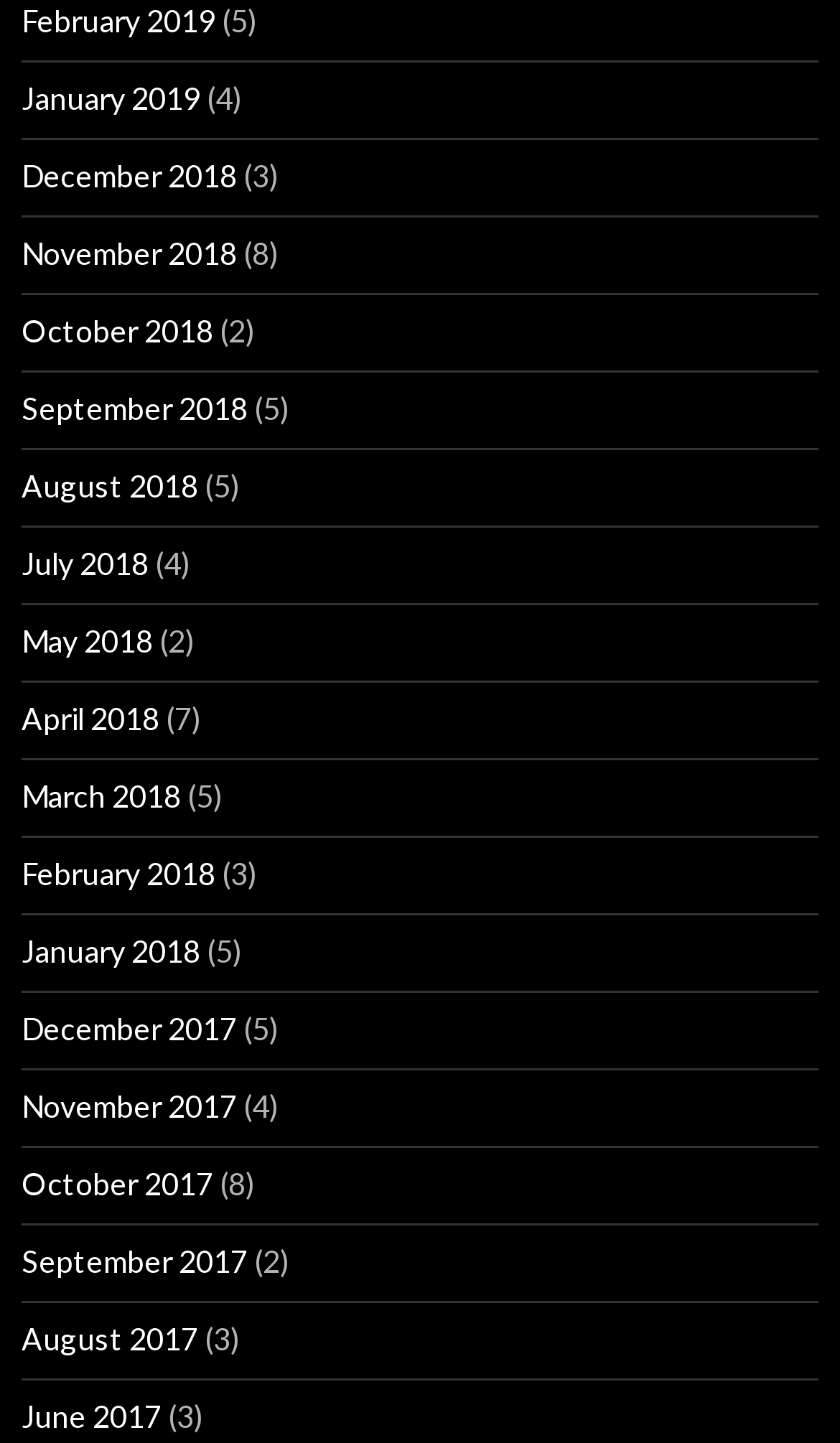Locate the bounding box coordinates of the item that should be clicked to fulfill the instruction: "View February 2019".

[0.026, 0.001, 0.256, 0.027]